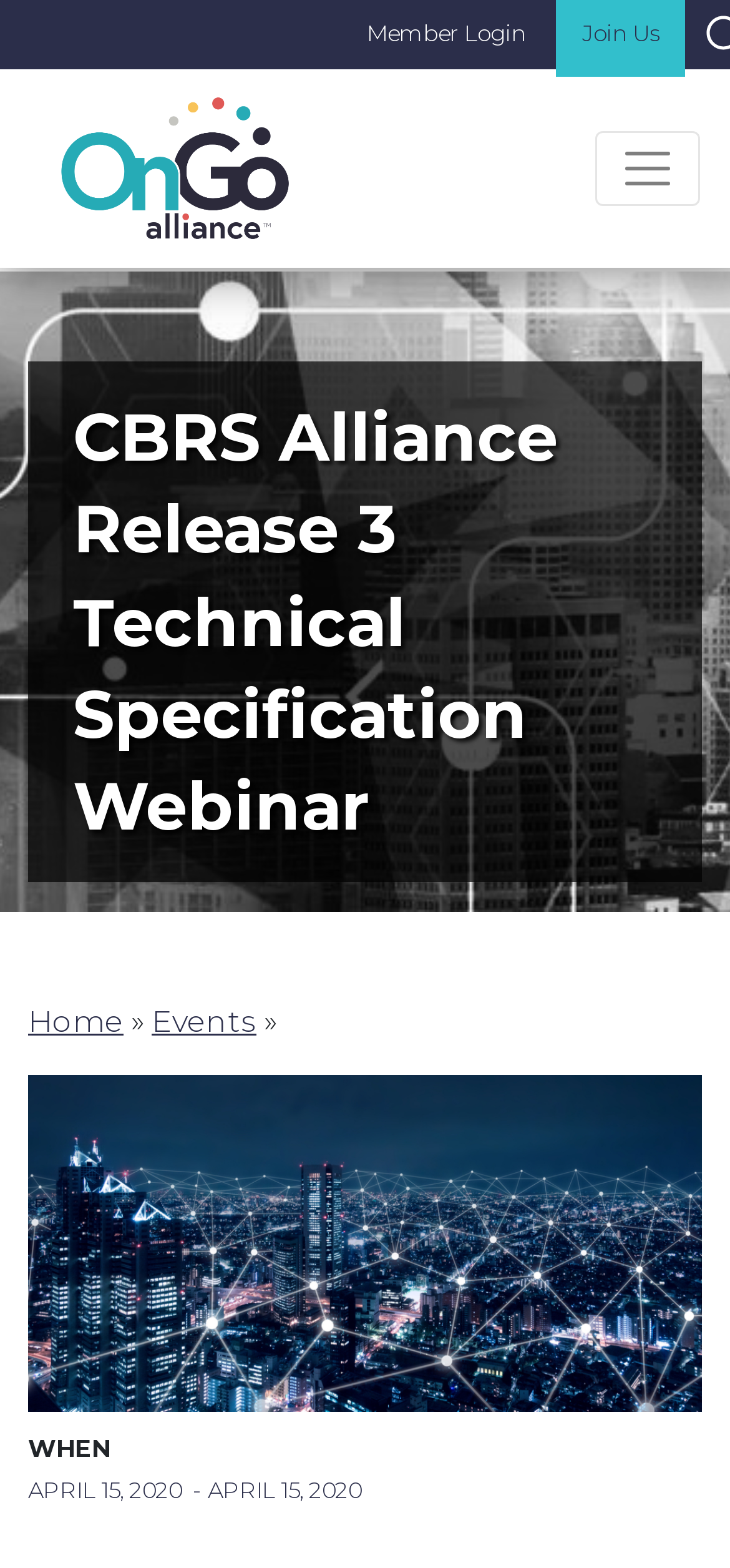What is the event date?
Using the information presented in the image, please offer a detailed response to the question.

I found the event date by looking at the text 'WHEN' and the date 'APRIL 15, 2020' below it, which indicates the event date.